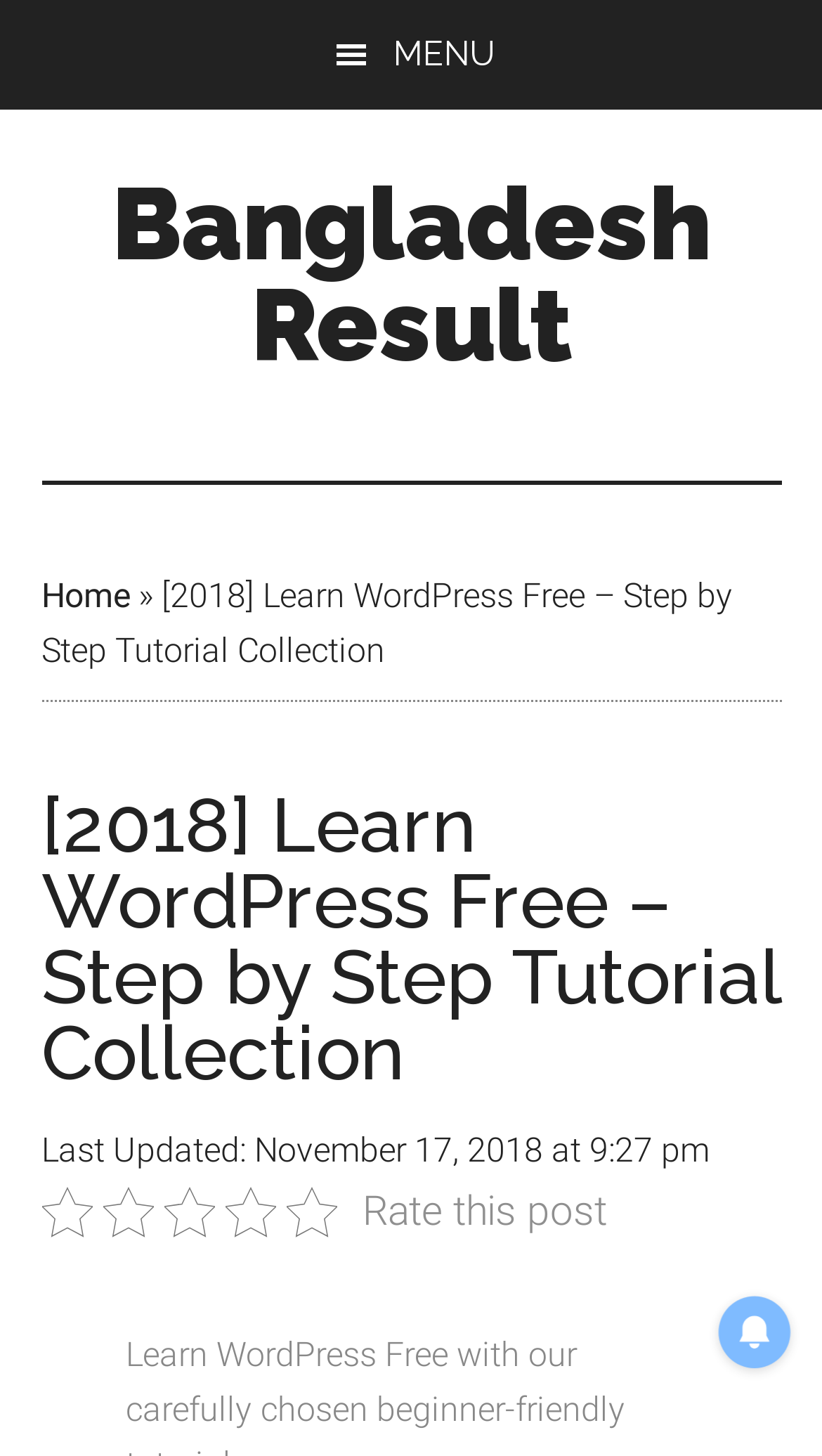What is the date of the last update?
Give a one-word or short phrase answer based on the image.

November 17, 2018